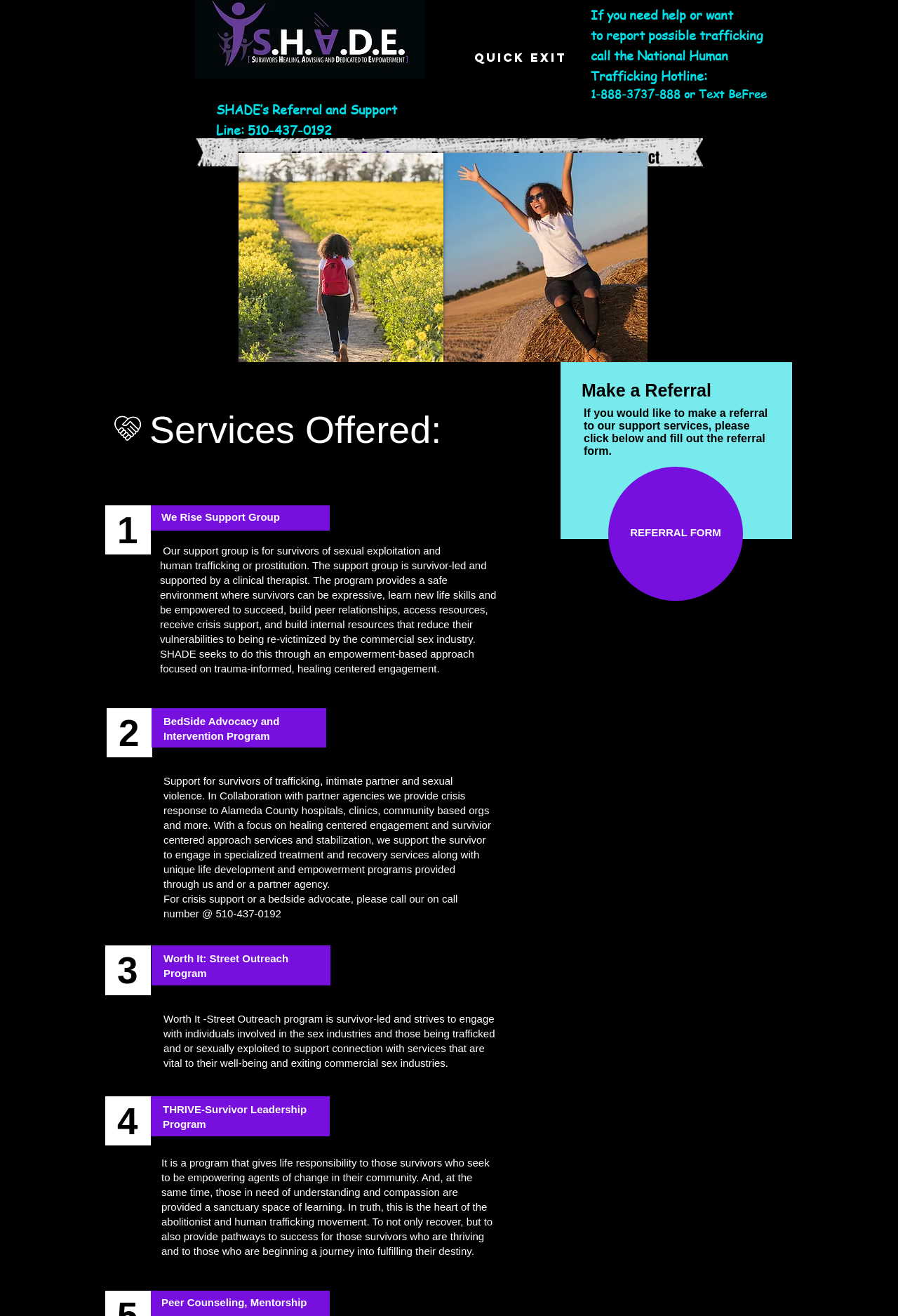Answer briefly with one word or phrase:
What is the name of the program that provides crisis response to Alameda County hospitals and clinics?

BedSide Advocacy and Intervention Program